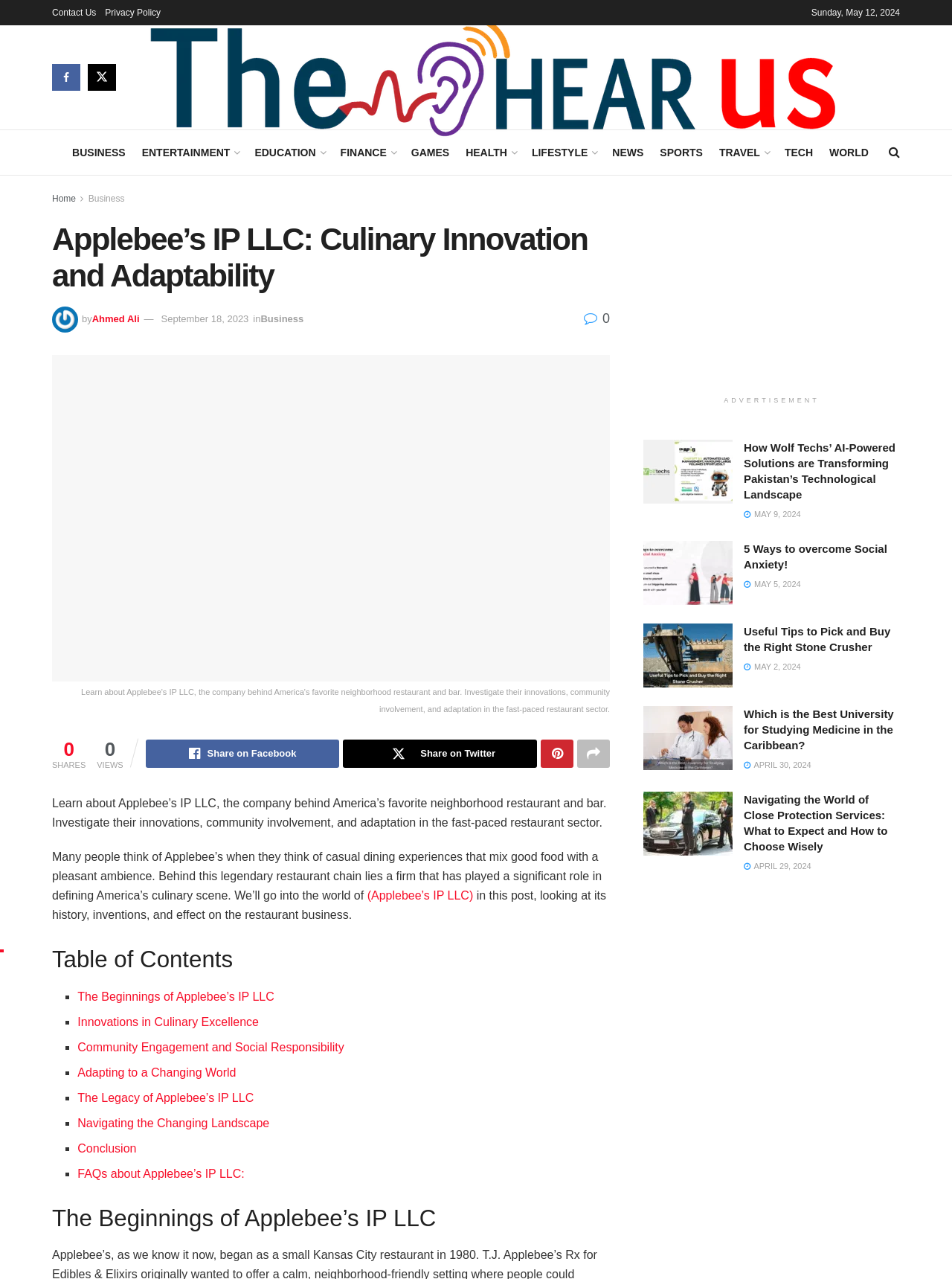Could you specify the bounding box coordinates for the clickable section to complete the following instruction: "Click BUSINESS"?

[0.076, 0.111, 0.132, 0.127]